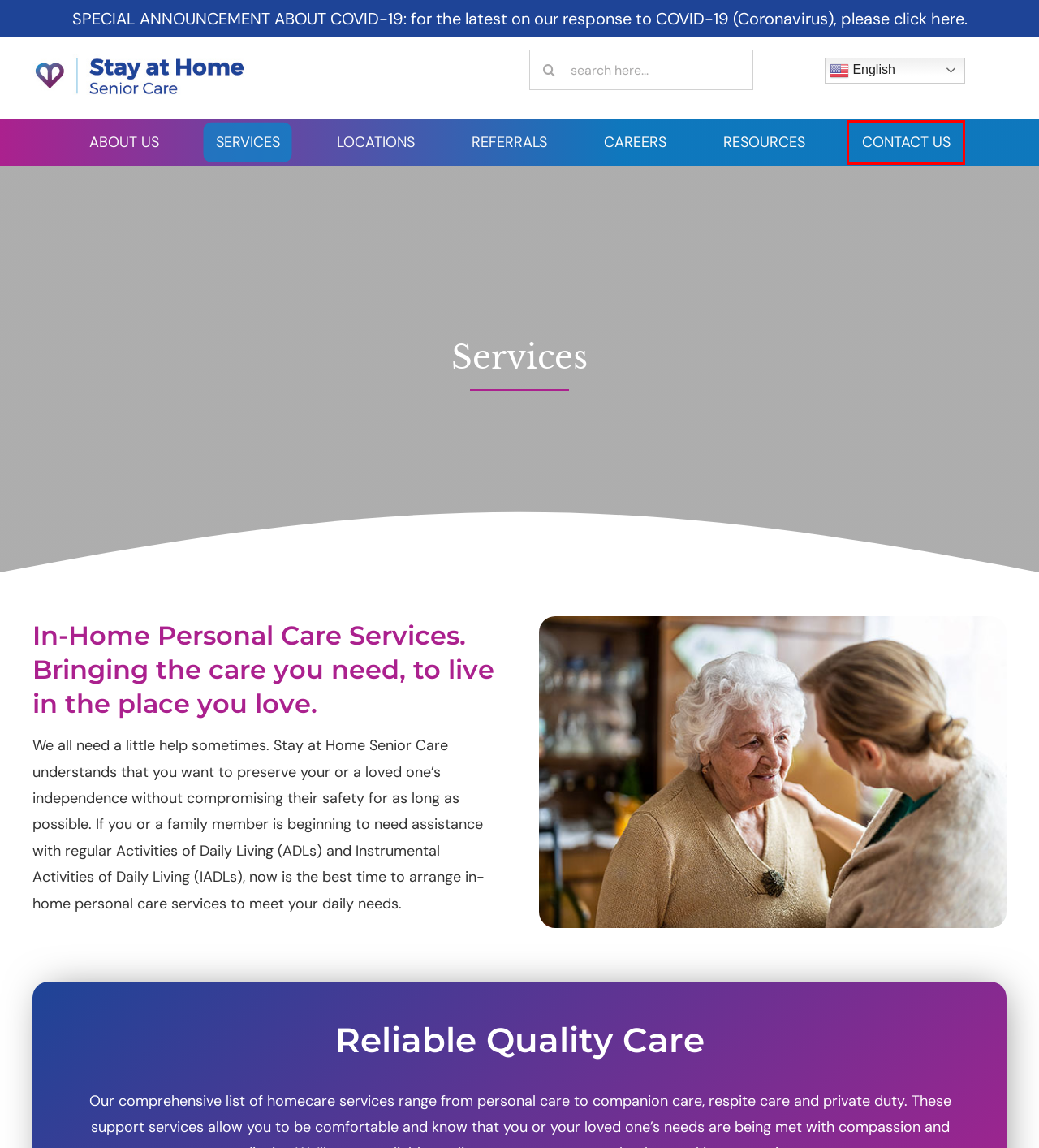Look at the screenshot of a webpage with a red bounding box and select the webpage description that best corresponds to the new page after clicking the element in the red box. Here are the options:
A. Home - YHCA
B. Contact Us - Stay at Home Senior Care
C. Locations - Stay at Home Senior Care
D. Resources - Stay at Home Senior Care
E. CBC Careers
F. Referrals - Stay at Home Senior Care
G. Home - Home Care Services of Rhode Island
H. Home - CB Home Care

B